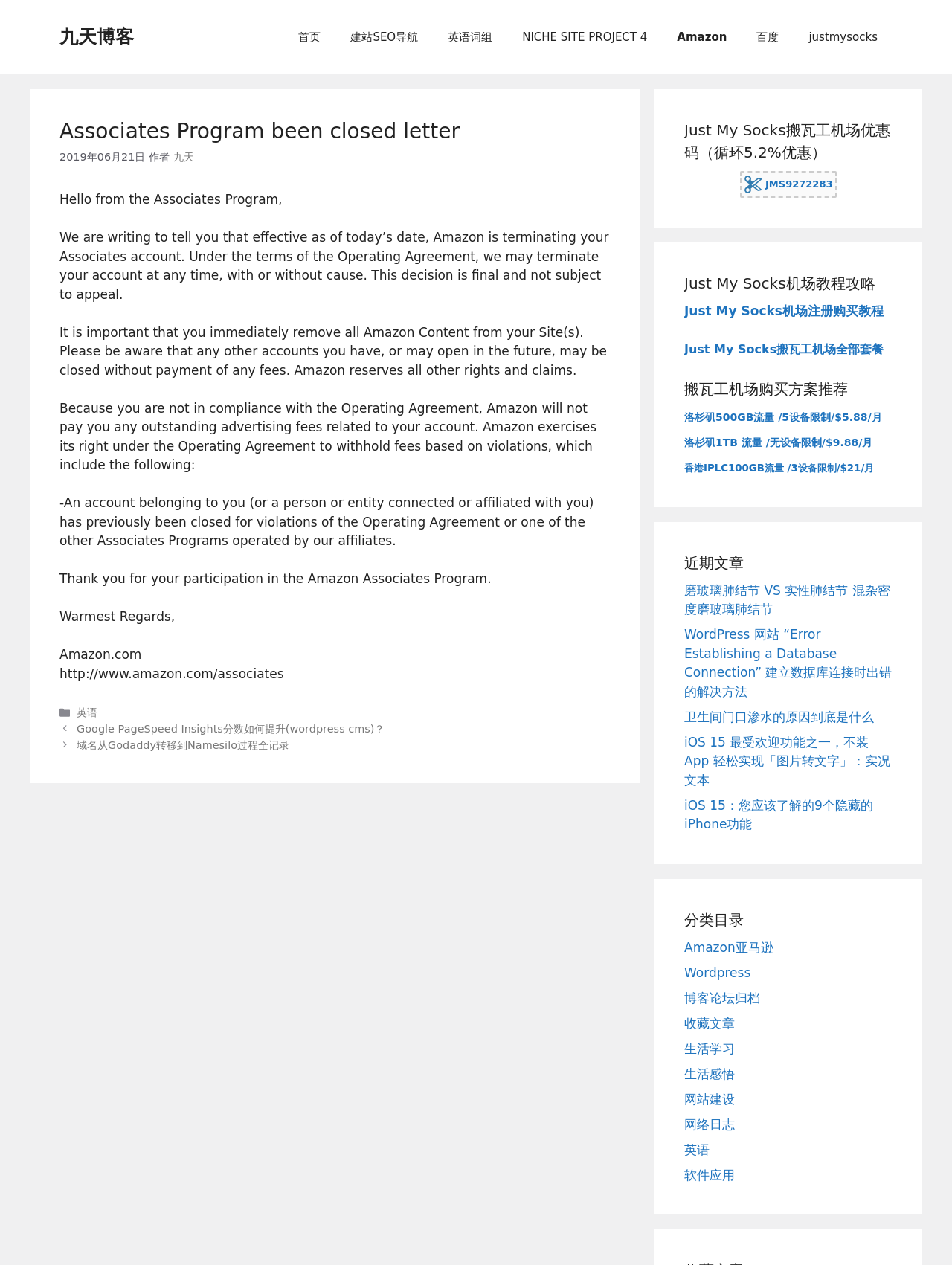Locate the bounding box coordinates of the element to click to perform the following action: 'Click the 'Just My Socks搬瓦工机场优惠码’ link'. The coordinates should be given as four float values between 0 and 1, in the form of [left, top, right, bottom].

[0.777, 0.135, 0.879, 0.156]